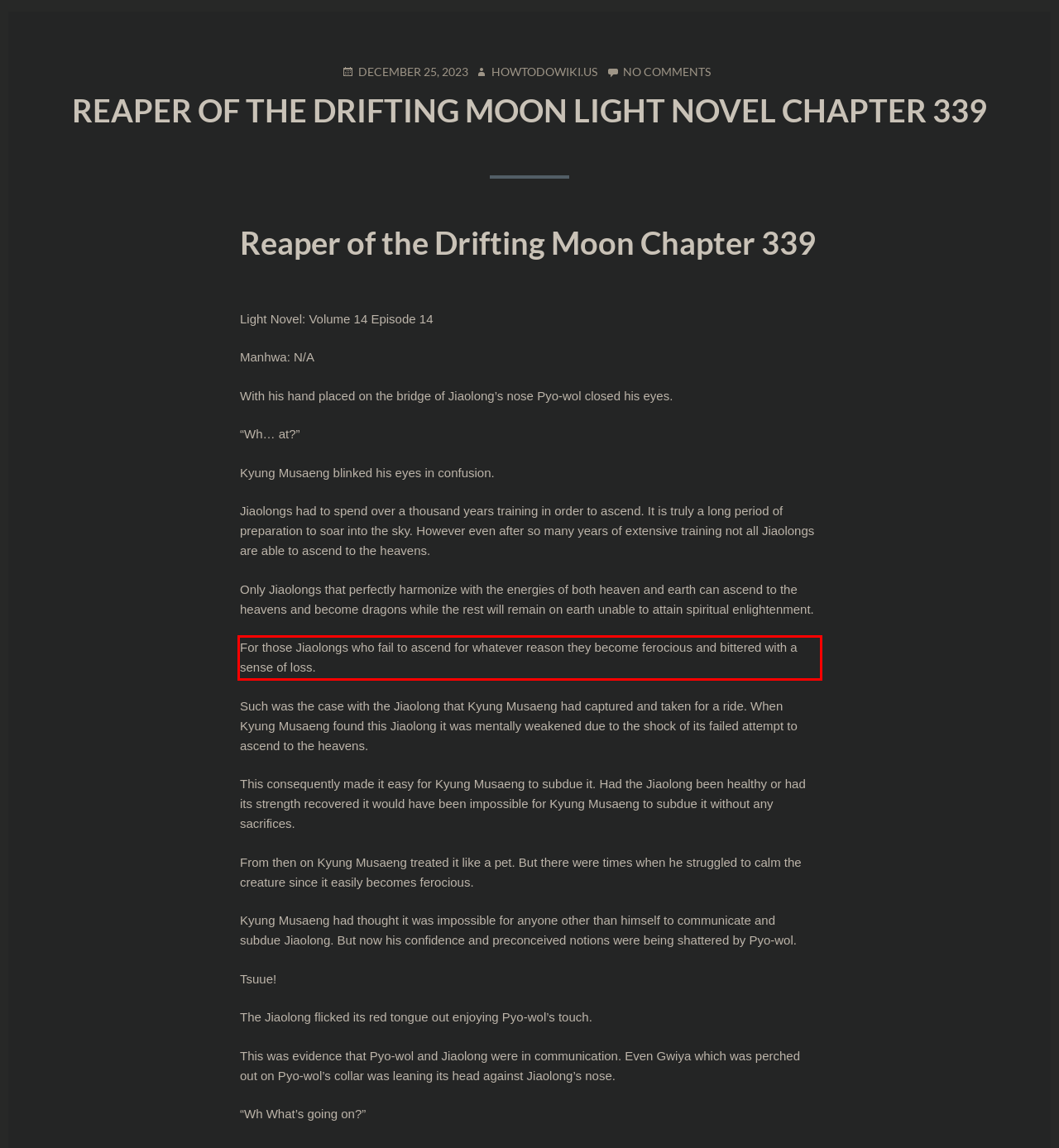You are provided with a screenshot of a webpage containing a red bounding box. Please extract the text enclosed by this red bounding box.

For those Jiaolongs who fail to ascend for whatever reason they become ferocious and bittered with a sense of loss.